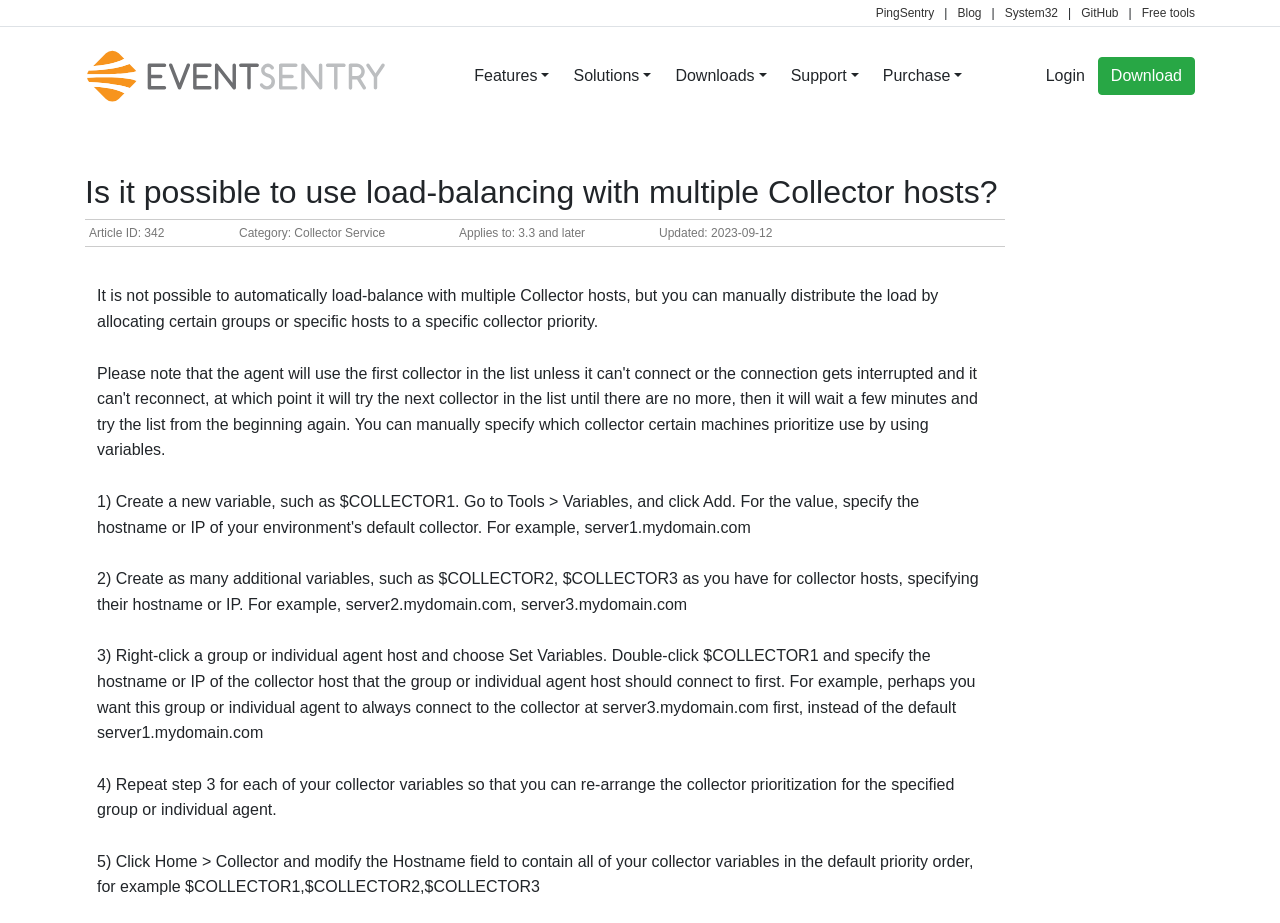What is the default priority order for collector hosts? From the image, respond with a single word or brief phrase.

Server1, then others